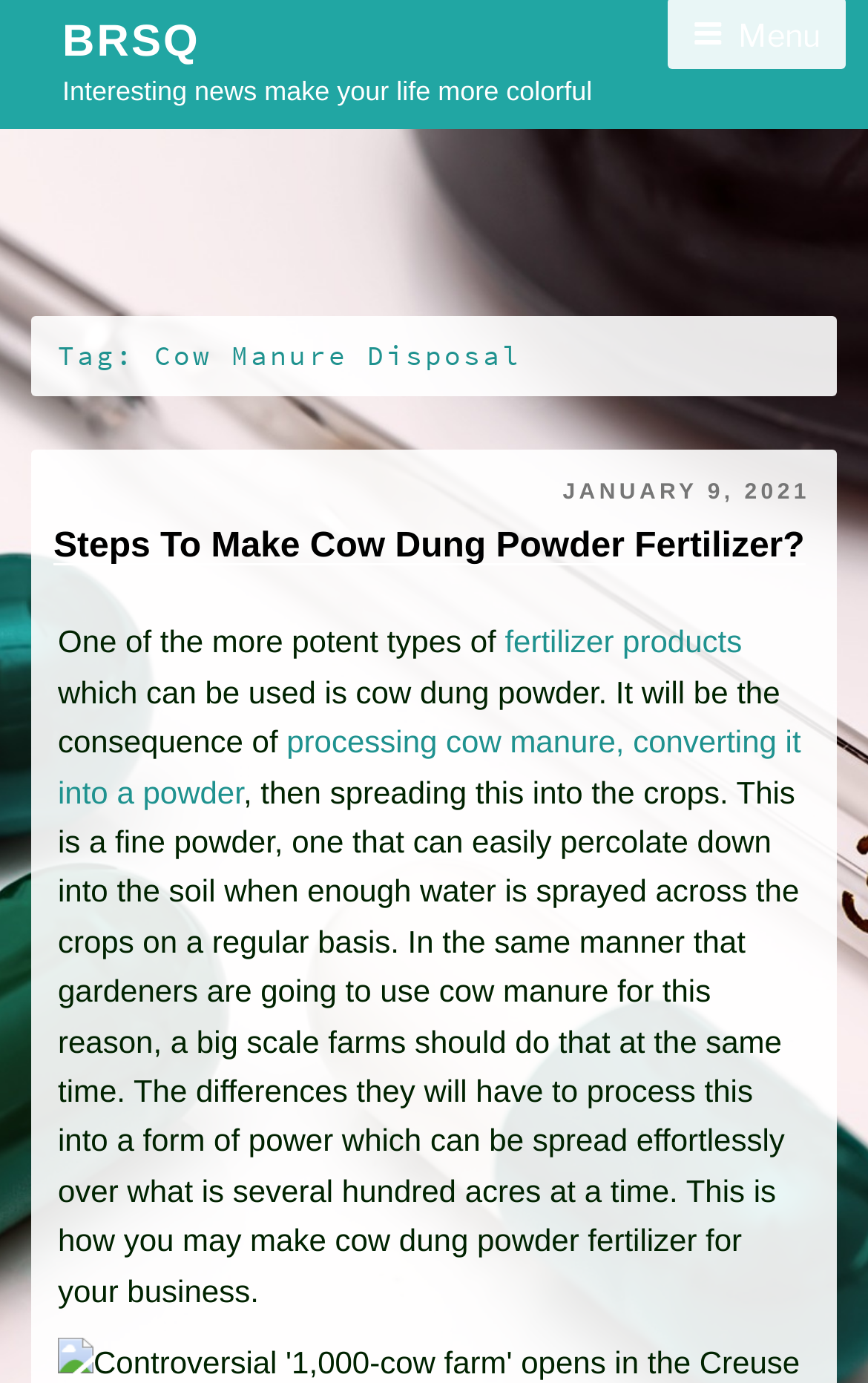What is the benefit of using cow dung powder fertilizer?
Observe the image and answer the question with a one-word or short phrase response.

Easily percolate down into the soil